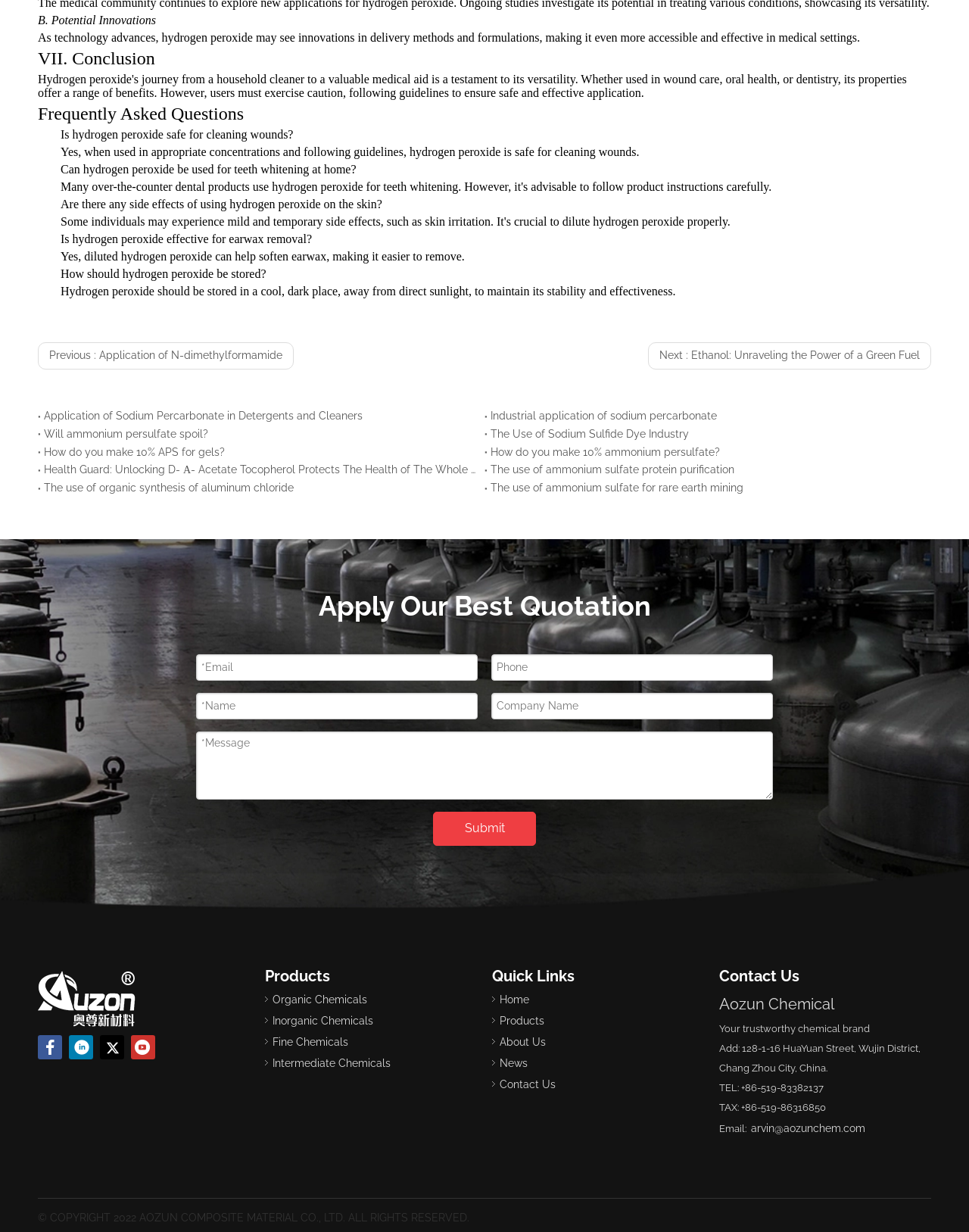Please determine the bounding box coordinates for the element that should be clicked to follow these instructions: "Click the 'Submit' button".

[0.447, 0.659, 0.553, 0.686]